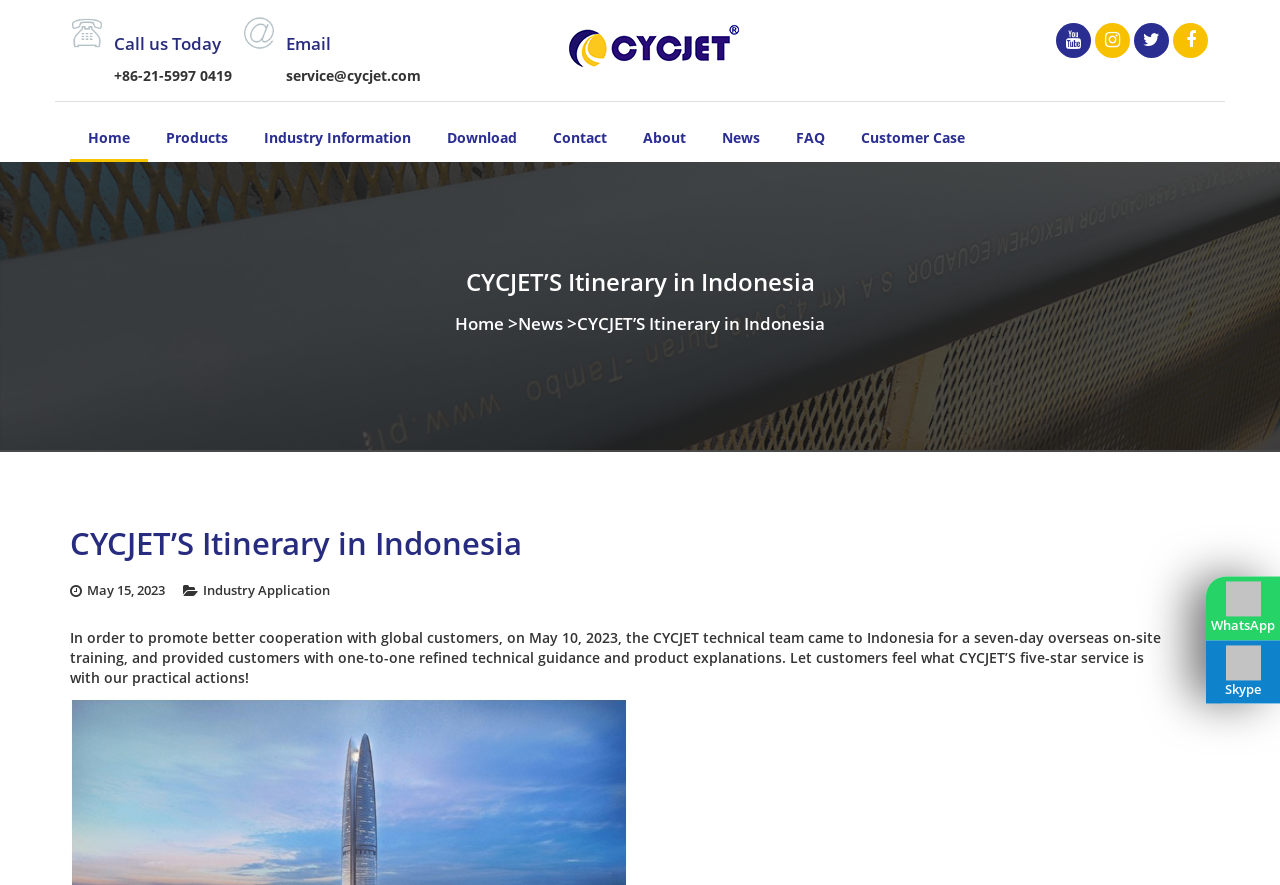Summarize the contents and layout of the webpage in detail.

The webpage is about CYCJET's itinerary in Indonesia, specifically a seven-day overseas on-site training for customers. At the top left, there is a layout table with two images and two headings, "Call us Today" and "Email", along with their corresponding links. Below this table, there is a navigation menu with links to various pages, including "Home", "Products", "Industry Information", "Download", "Contact", "About", "News", "FAQ", and "Customer Case".

The main content of the page is an article that starts with a heading "CYCJET'S Itinerary in Indonesia". Below this heading, there is a time stamp indicating May 15, 2023. The article then describes the purpose of the training, which is to promote better cooperation with global customers, and provides details about the training, including the dates and the services provided to customers.

On the right side of the page, there are two links to WhatsApp and Skype, each accompanied by an image. At the top right, there is a link to the homepage. Throughout the page, there are several headings and links that provide navigation and additional information.